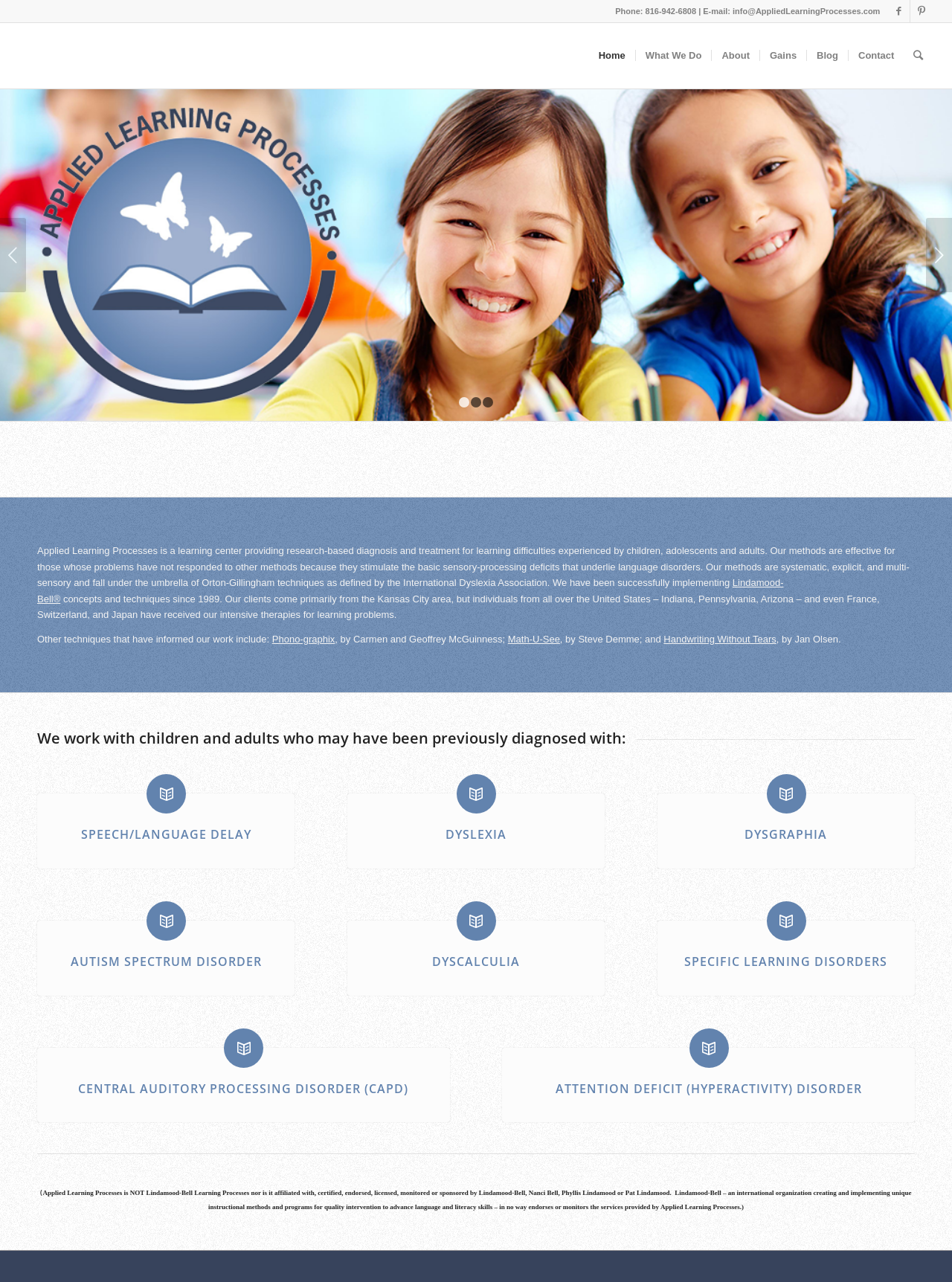Show the bounding box coordinates for the element that needs to be clicked to execute the following instruction: "Click the 'What We Do' link". Provide the coordinates in the form of four float numbers between 0 and 1, i.e., [left, top, right, bottom].

[0.667, 0.018, 0.747, 0.069]